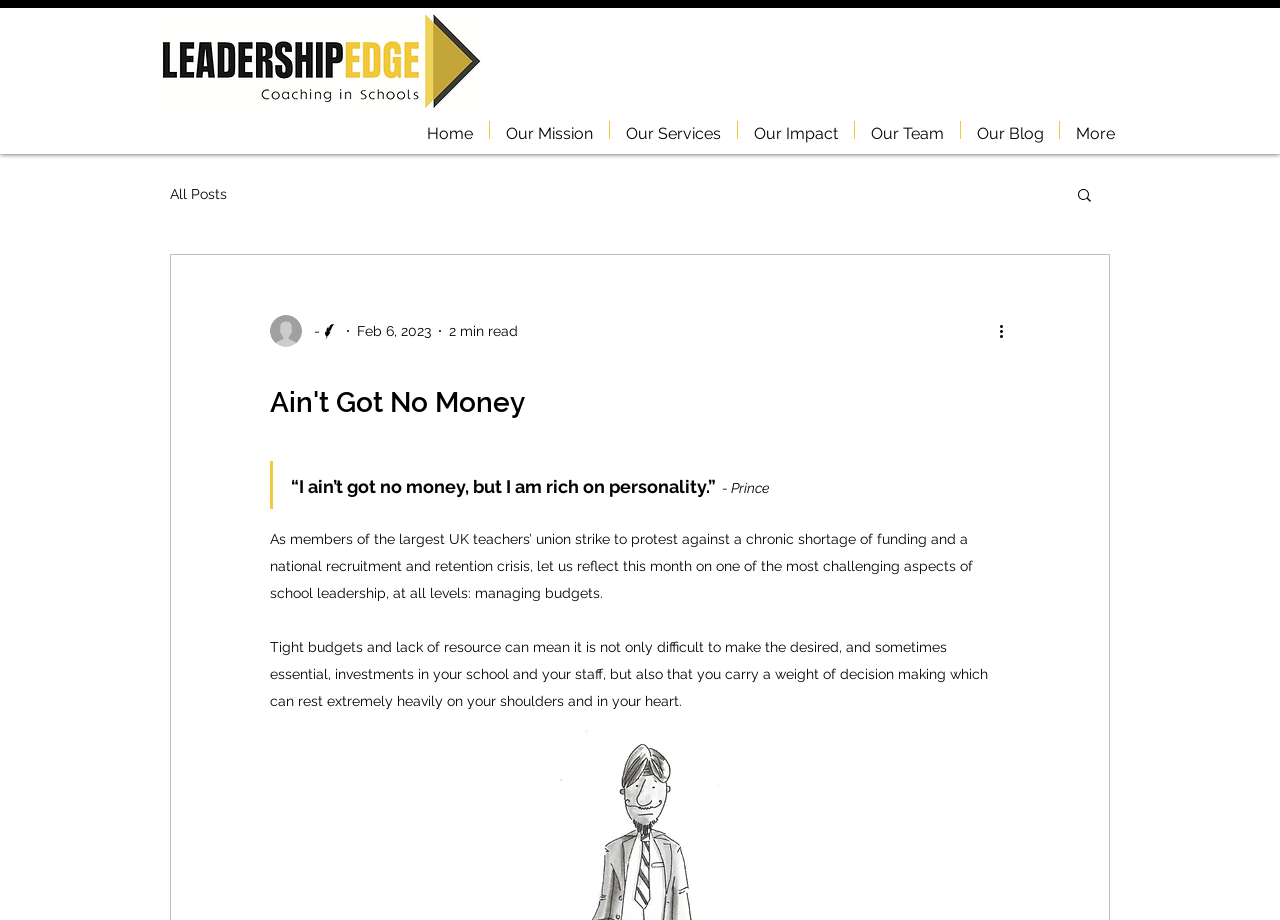What is the estimated reading time of the article?
Please use the image to deliver a detailed and complete answer.

The estimated reading time of the article is mentioned below the writer's picture, and it says '2 min read'.